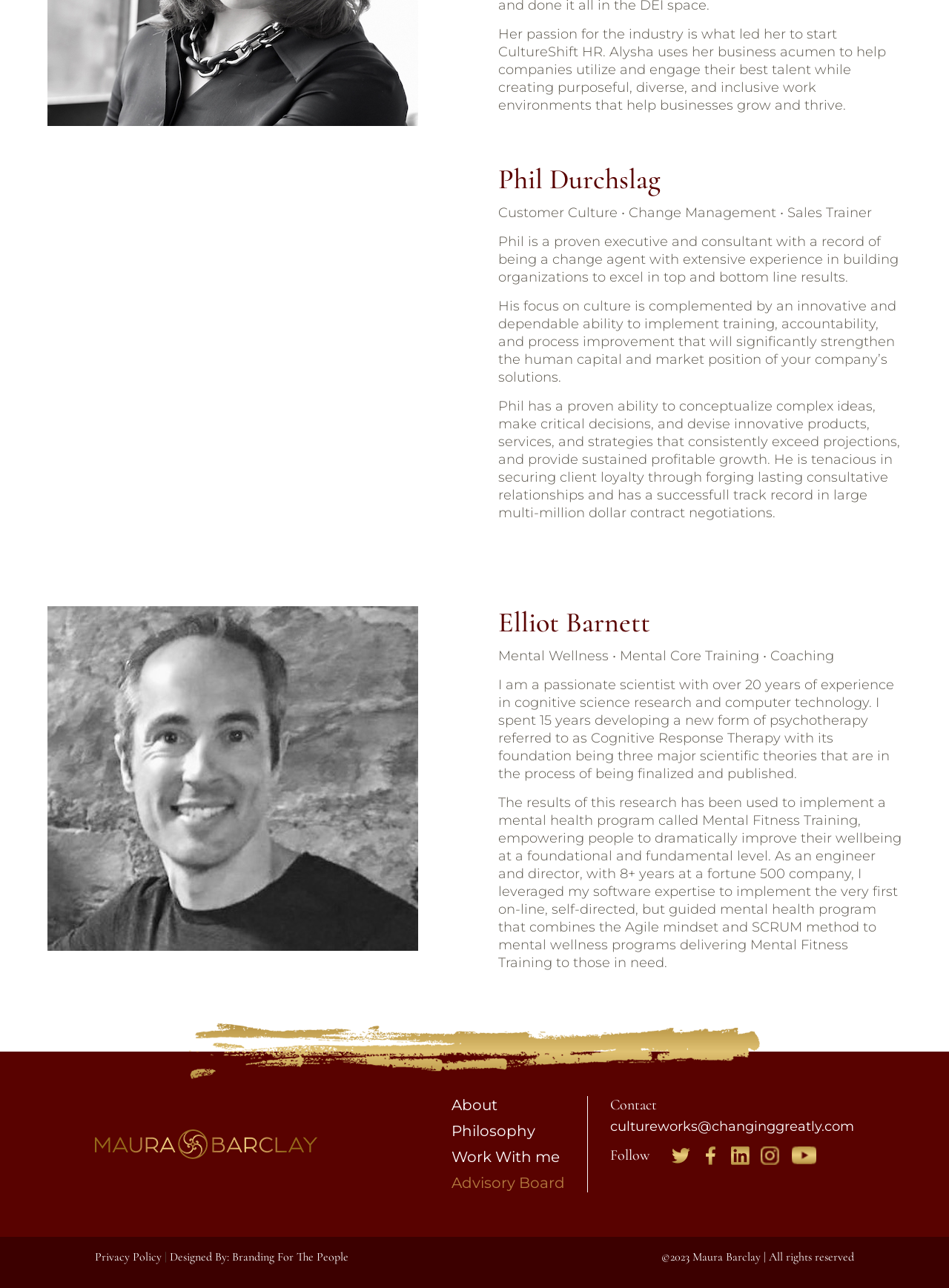Please mark the clickable region by giving the bounding box coordinates needed to complete this instruction: "Click on 'Twitter' link".

[0.708, 0.89, 0.727, 0.904]